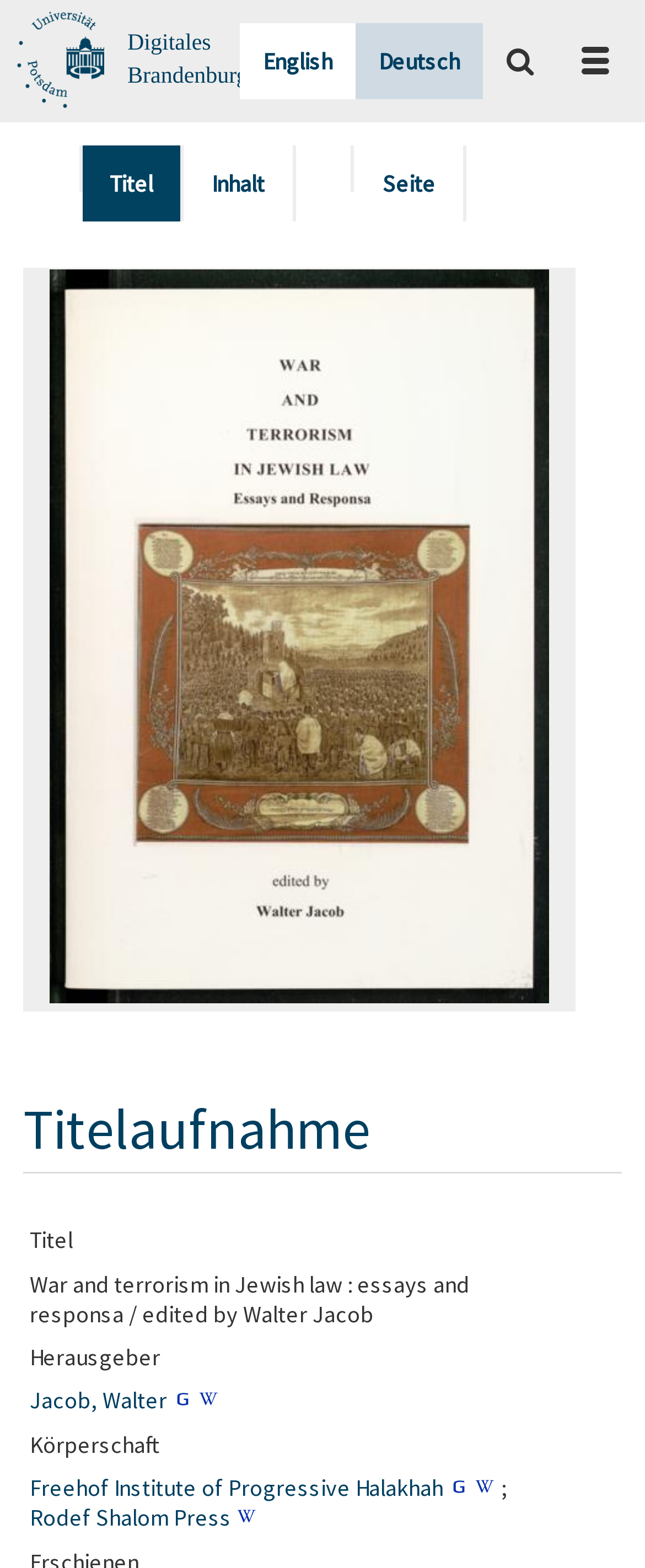Who is the editor of the book?
Could you please answer the question thoroughly and with as much detail as possible?

The editor of the book can be found in the link element with the text 'Jacob, Walter' located below the title of the book. This link is part of the 'Herausgeber' section.